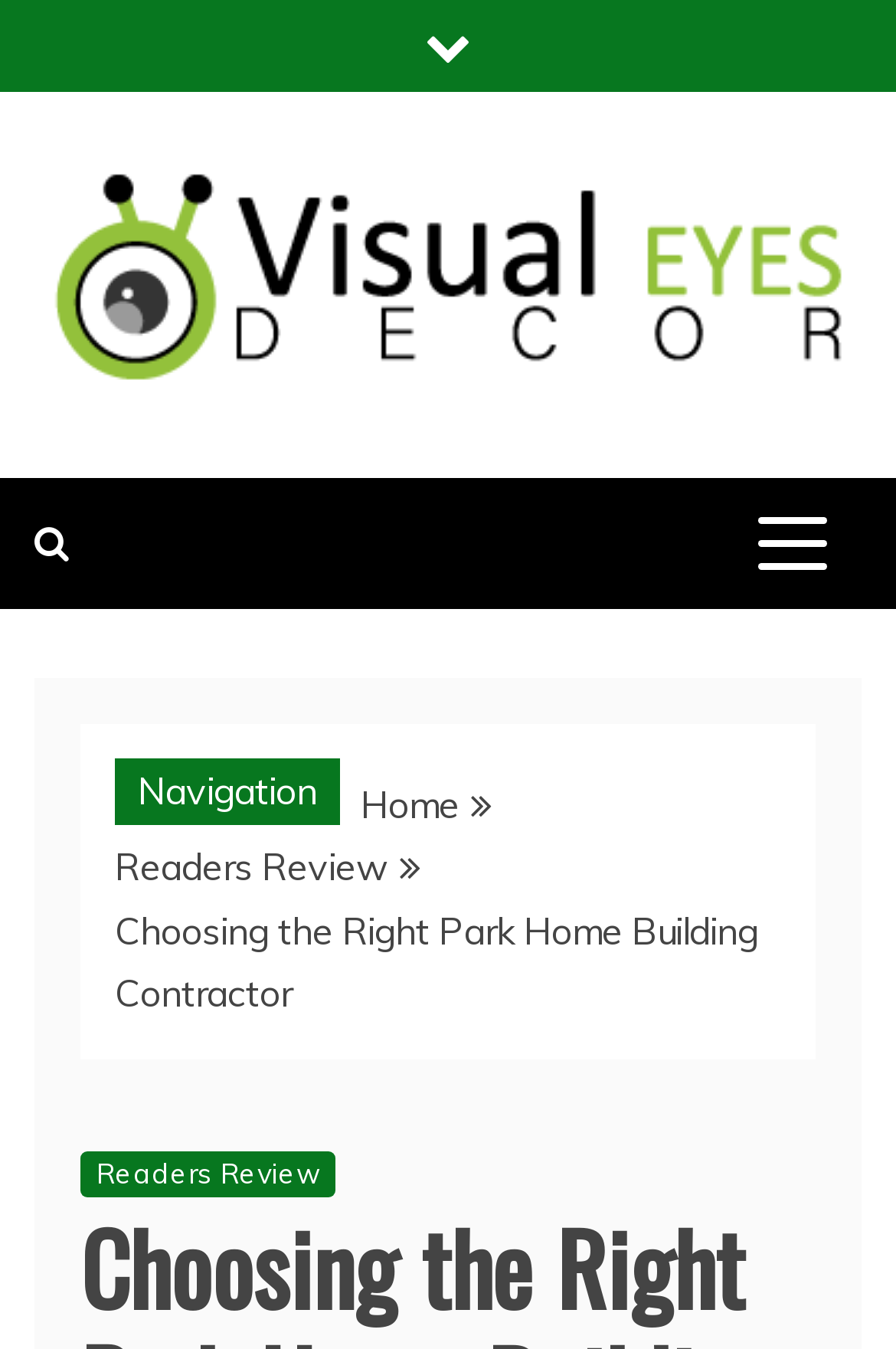Extract the bounding box coordinates of the UI element described: "aria-label="Search" name="search" placeholder="..."". Provide the coordinates in the format [left, top, right, bottom] with values ranging from 0 to 1.

None